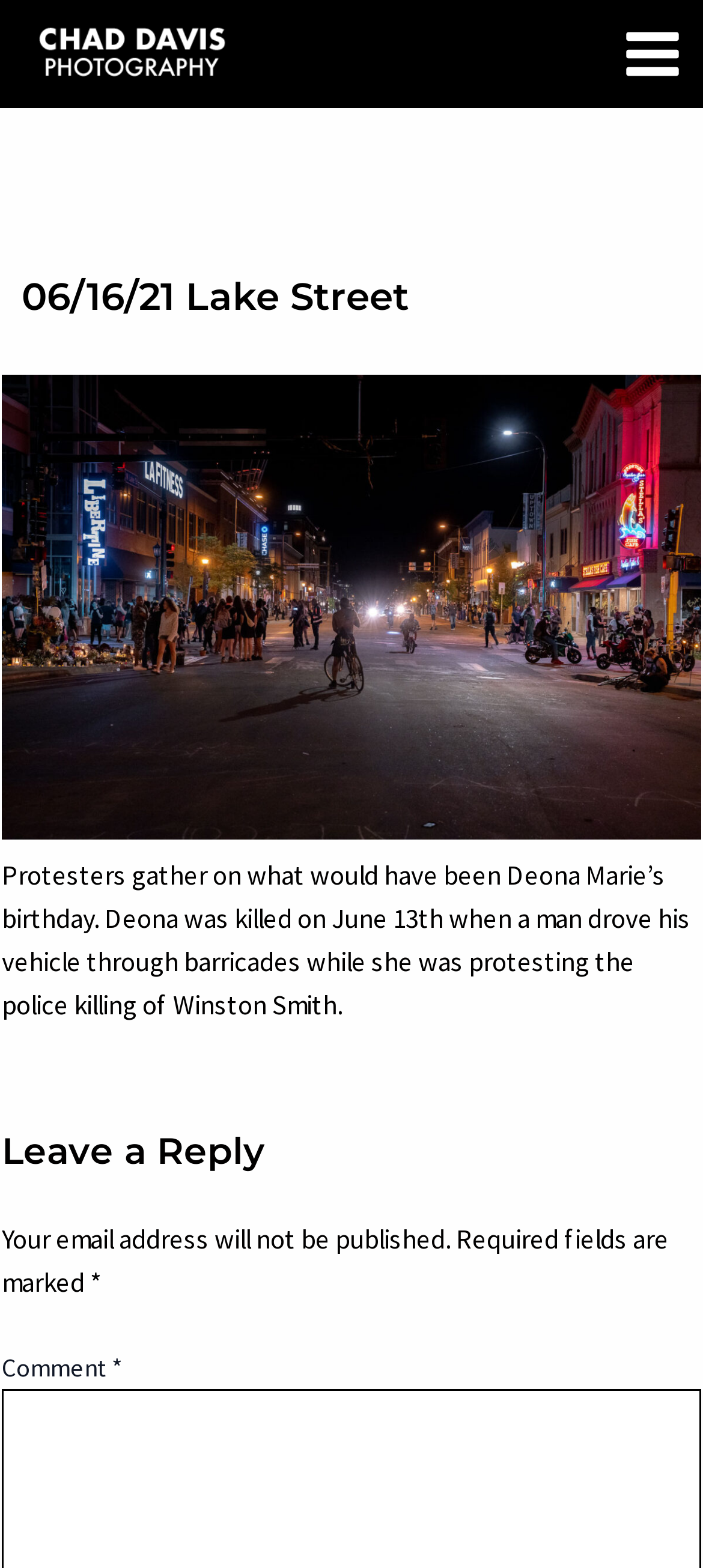Explain the contents of the webpage comprehensively.

The webpage appears to be a photography blog or news article page. At the top left, there is a link to "Chad Davis Photography" accompanied by a small image with the same name. On the top right, there is a button labeled "Main Menu" with an image icon.

Below the top section, the main content area is divided into several sections. The first section has a header with the title "06/16/21 Lake Street" and a brief description of an event, which is also accompanied by a large image. The description reads, "Protesters gather on what would have been Deona Marie's birthday. Deona was killed on June 13th when a man drove his vehicle through barricades while she was protesting the police killing of Winston Smith."

Further down, there is a section with a heading "Leave a Reply" and several lines of text, including "Your email address will not be published", "Required fields are marked", and an asterisk symbol. There is also a text input field labeled "Comment".